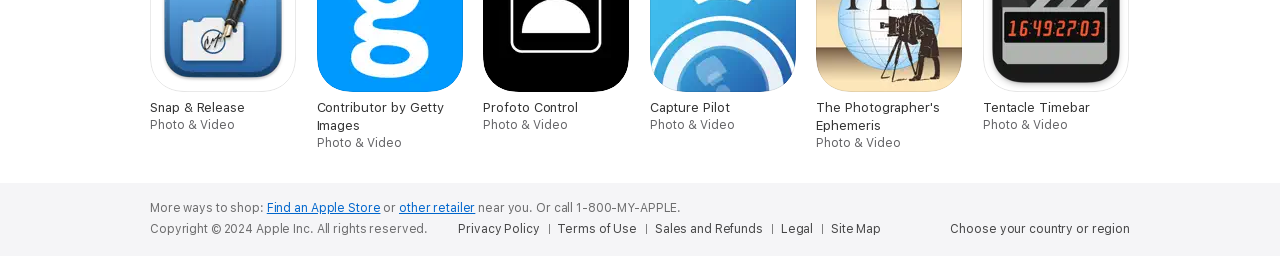Specify the bounding box coordinates for the region that must be clicked to perform the given instruction: "Check Sales and Refunds".

[0.512, 0.863, 0.603, 0.926]